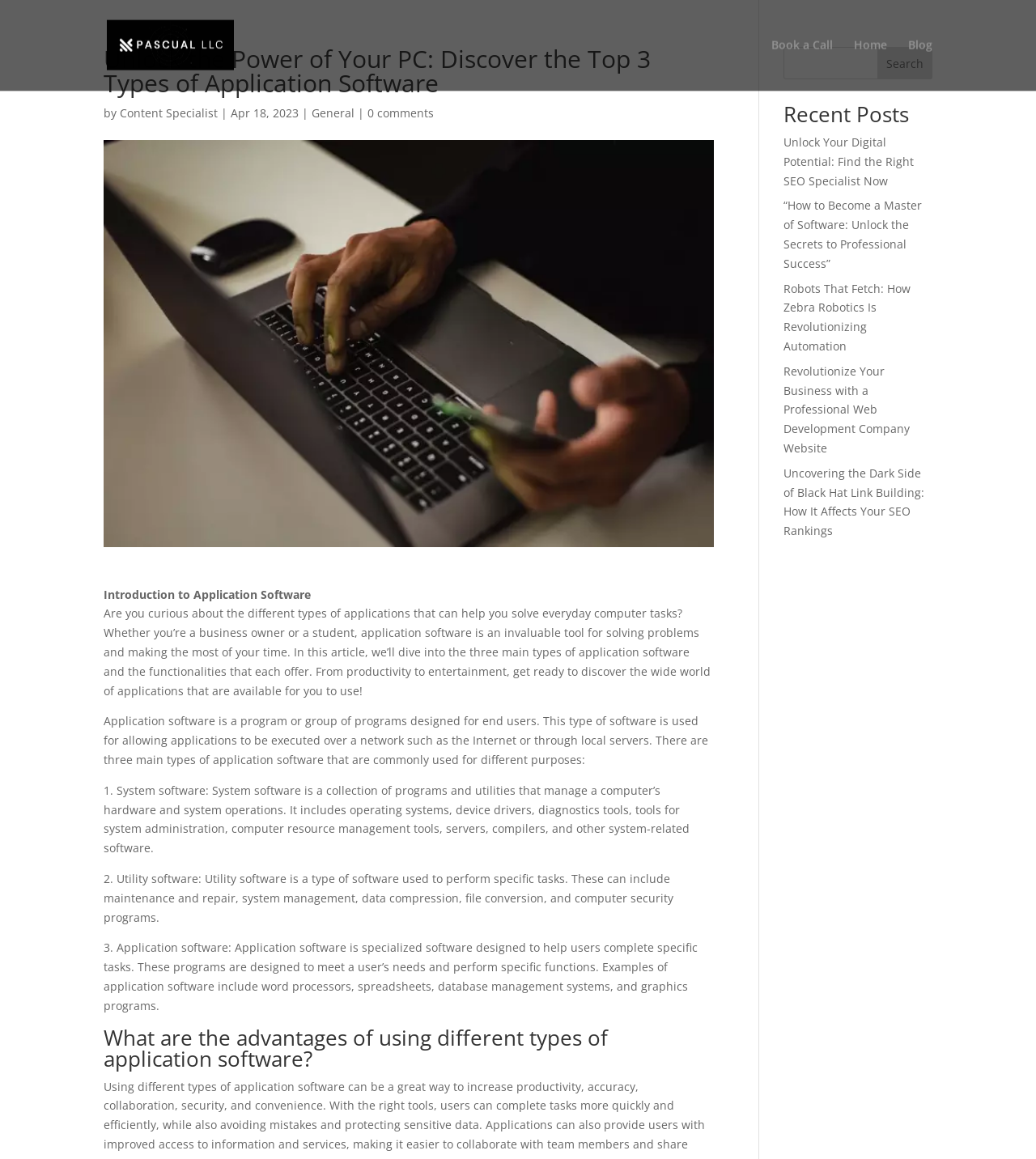What is the topic of the recent post 'Unlock Your Digital Potential: Find the Right SEO Specialist Now'?
Look at the image and construct a detailed response to the question.

The topic of the recent post 'Unlock Your Digital Potential: Find the Right SEO Specialist Now' can be inferred to be related to SEO Specialist, as indicated by the title of the post.